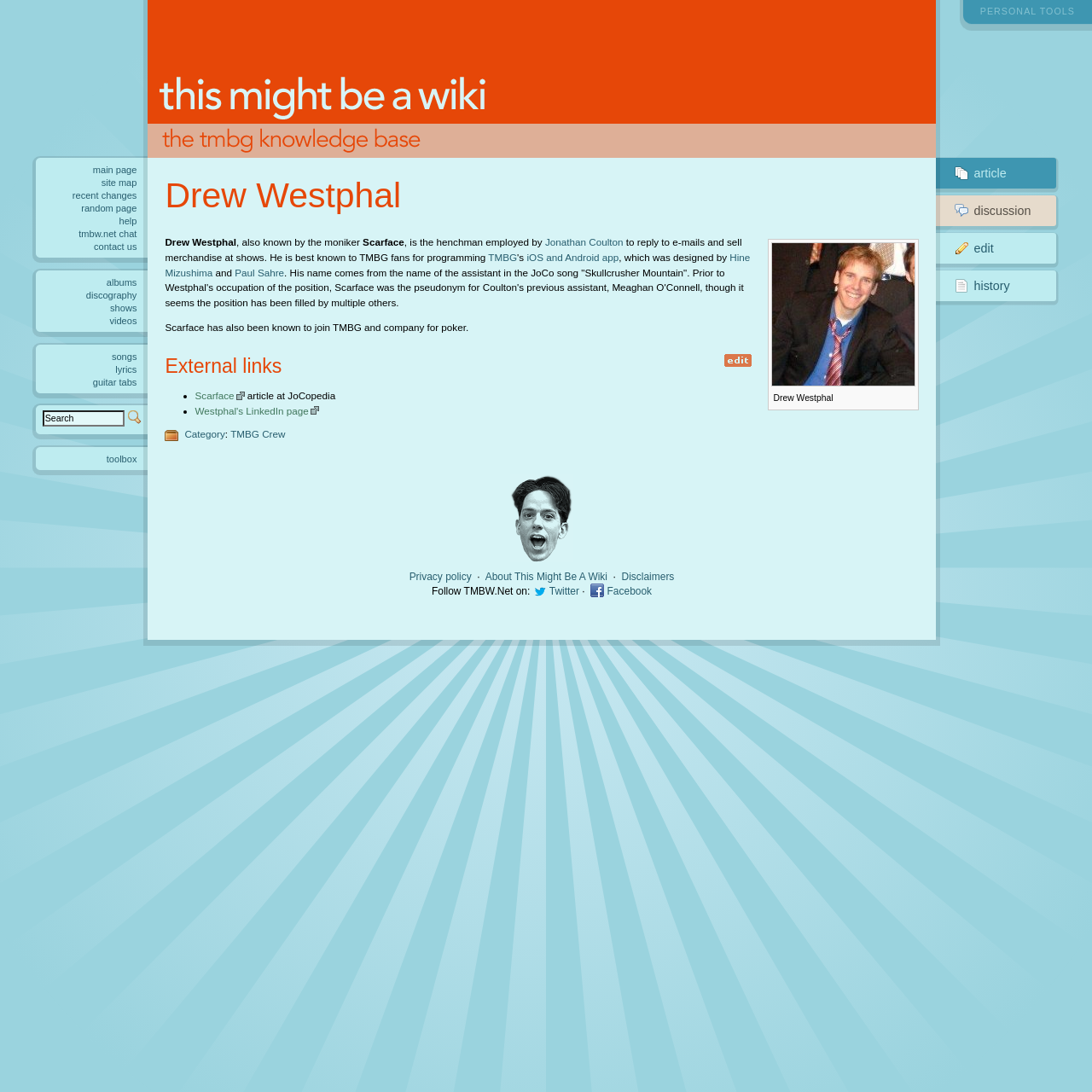Predict the bounding box of the UI element that fits this description: "parent_node: Drew Westphal".

[0.706, 0.346, 0.838, 0.356]